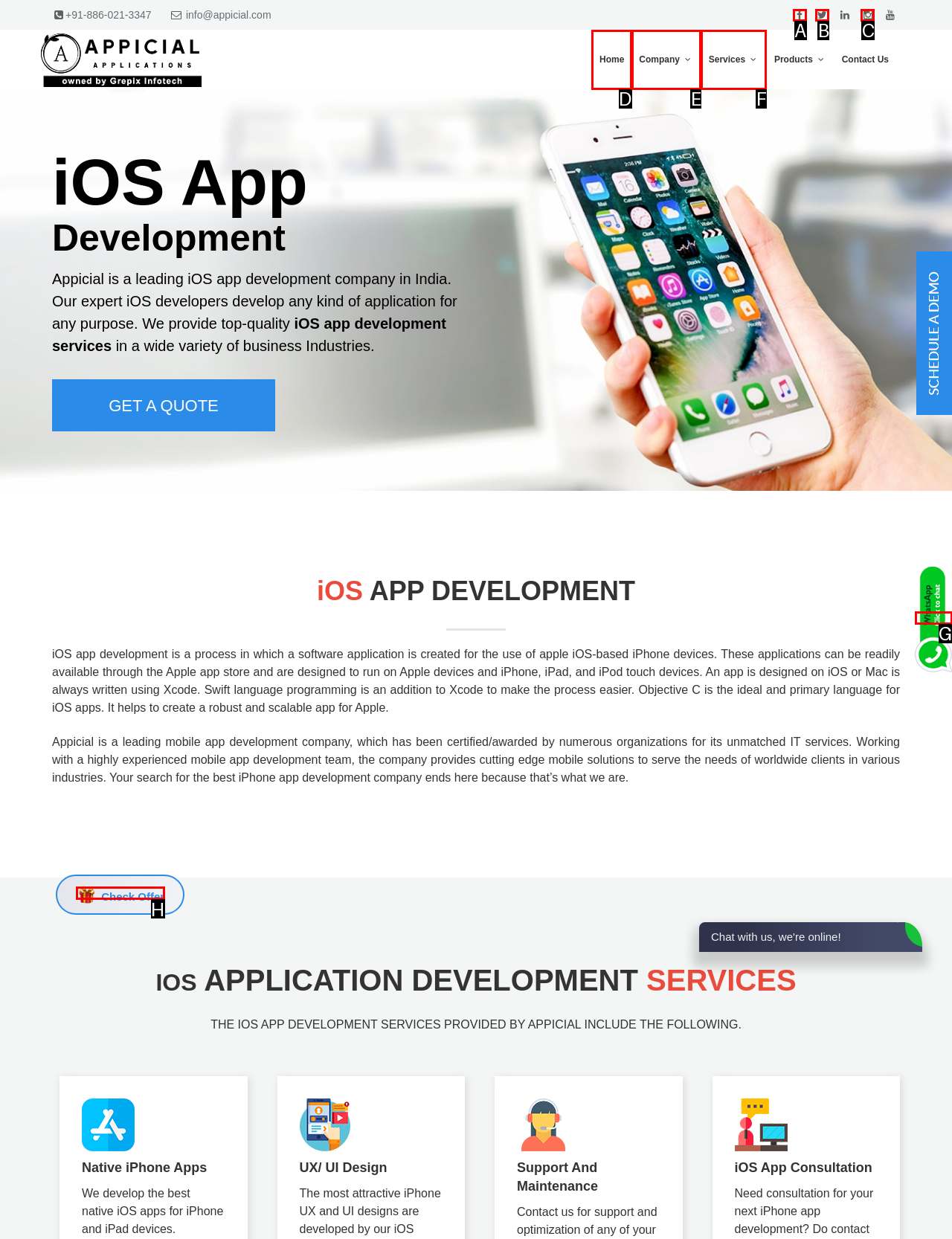Point out the correct UI element to click to carry out this instruction: Get a quote from Skip Hire Shropshire
Answer with the letter of the chosen option from the provided choices directly.

None